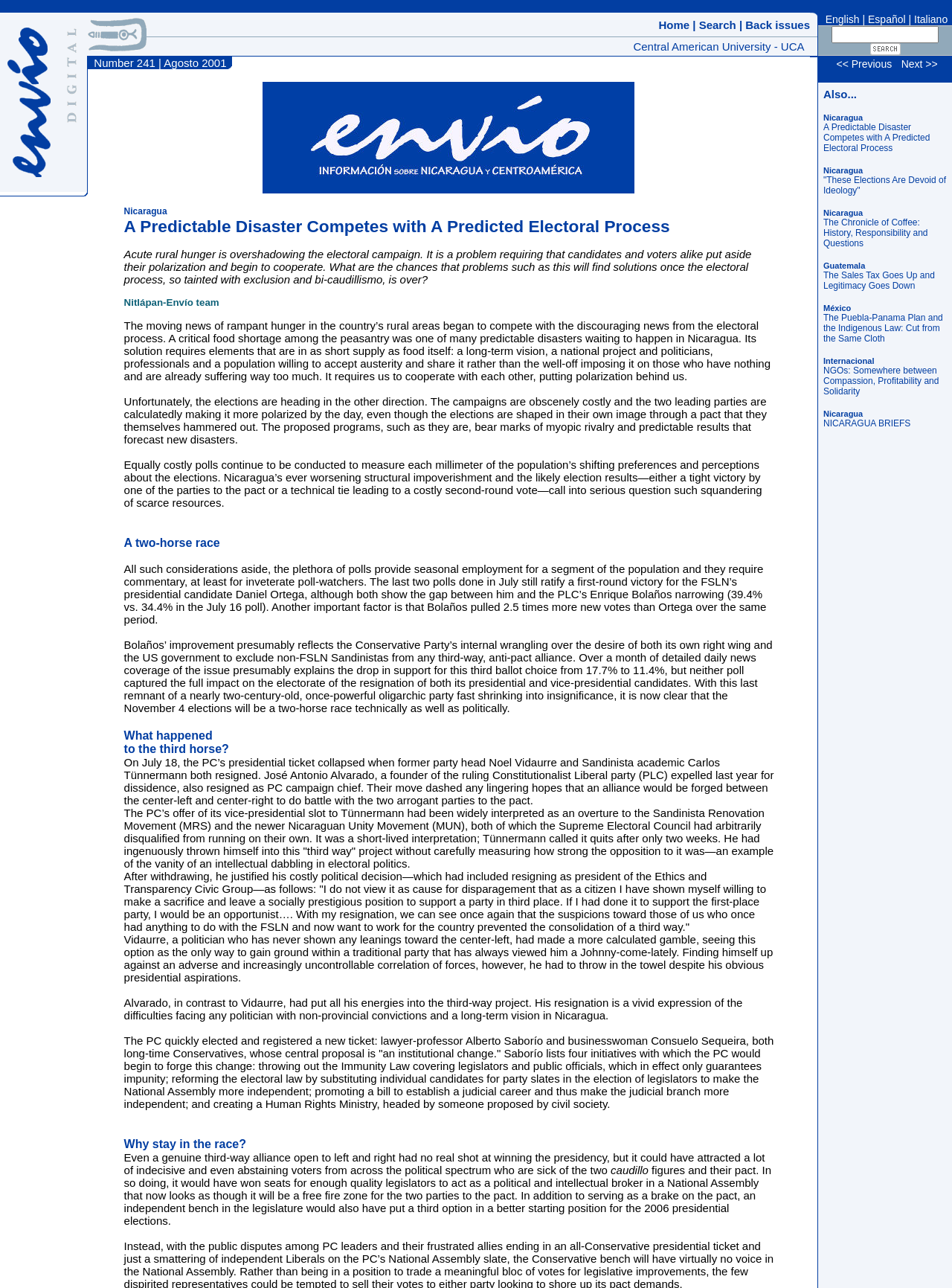Given the element description Home, specify the bounding box coordinates of the corresponding UI element in the format (top-left x, top-left y, bottom-right x, bottom-right y). All values must be between 0 and 1.

[0.692, 0.014, 0.724, 0.024]